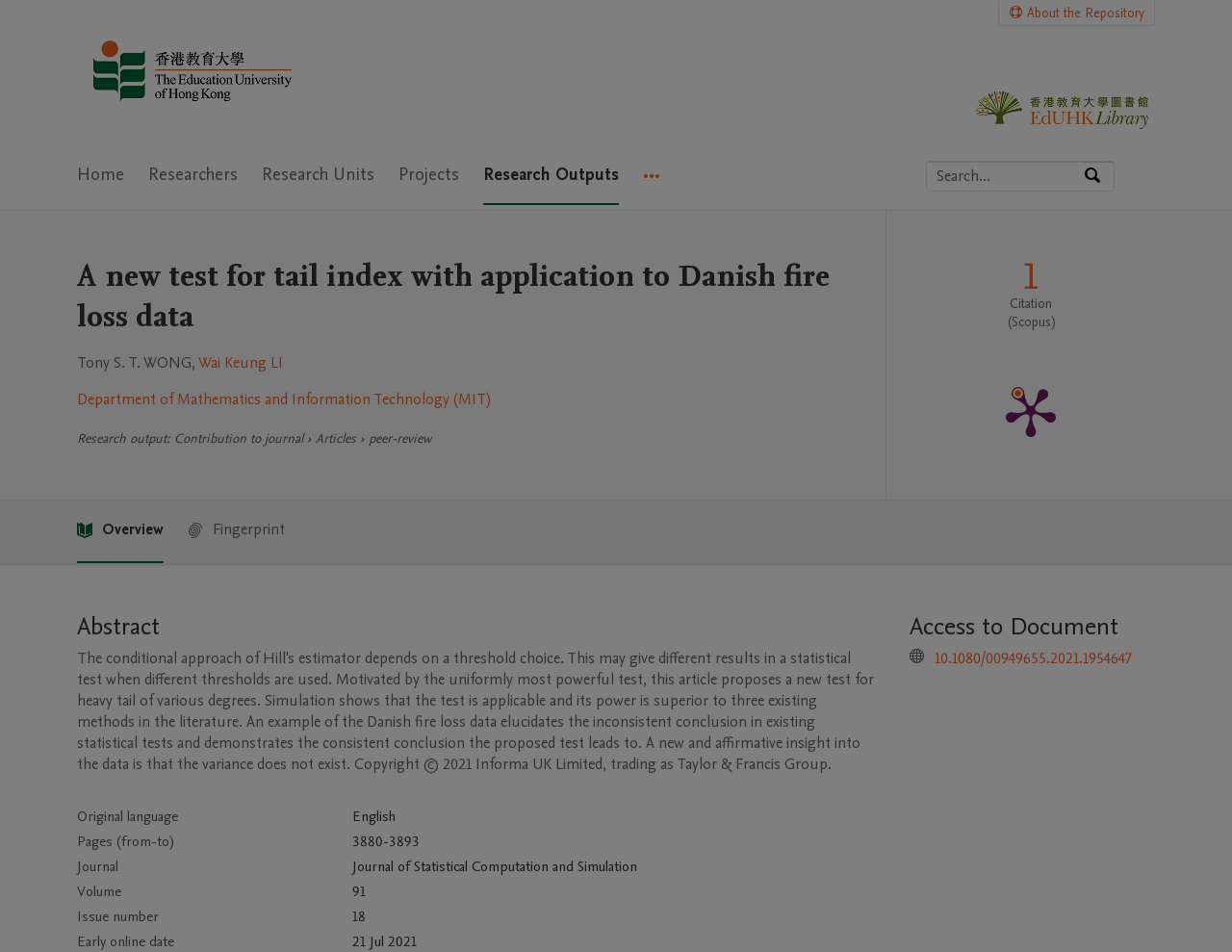Extract the bounding box for the UI element that matches this description: "EdUHK Research Repository Home".

[0.062, 0.027, 0.25, 0.126]